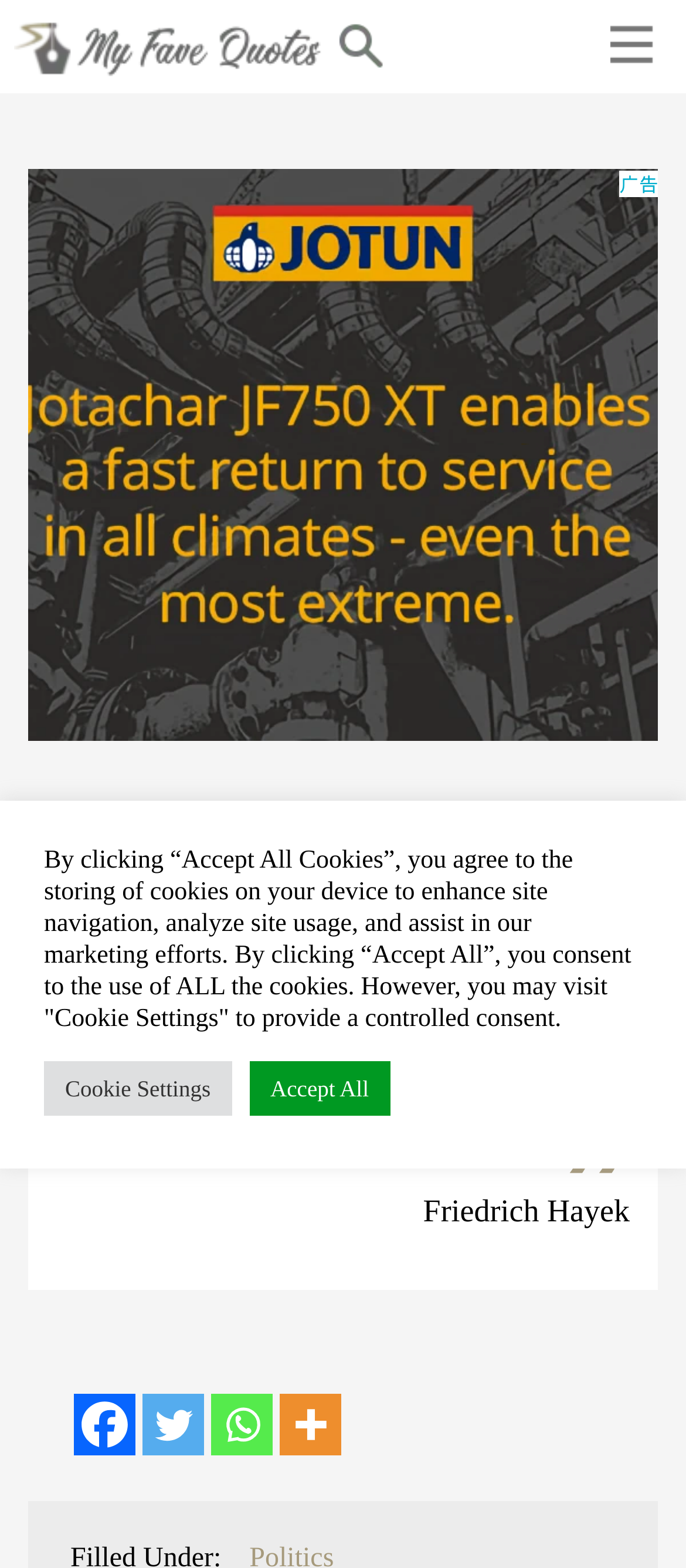Given the element description title="More", predict the bounding box coordinates for the UI element in the webpage screenshot. The format should be (top-left x, top-left y, bottom-right x, bottom-right y), and the values should be between 0 and 1.

[0.408, 0.889, 0.497, 0.928]